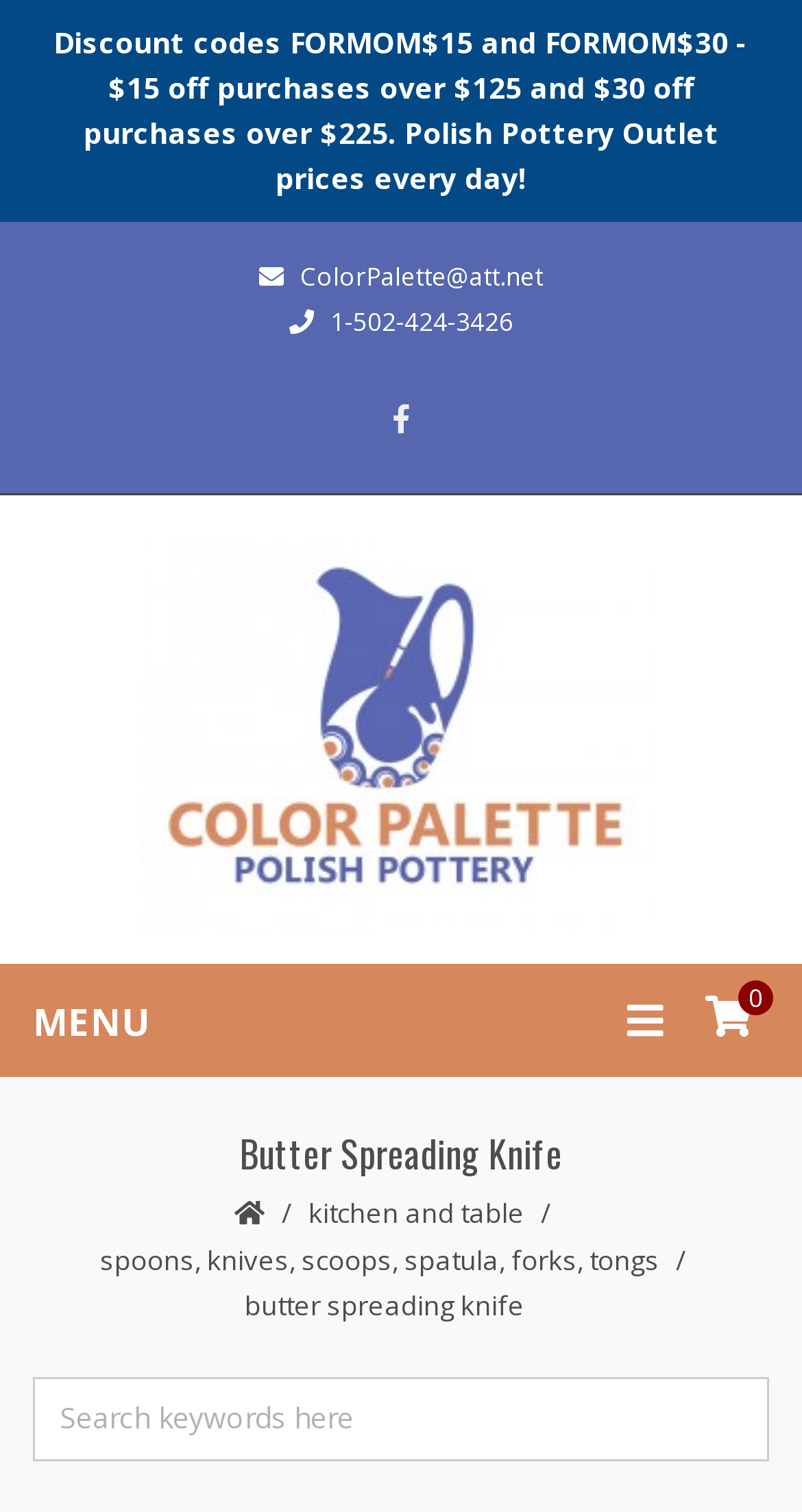Bounding box coordinates are given in the format (top-left x, top-left y, bottom-right x, bottom-right y). All values should be floating point numbers between 0 and 1. Provide the bounding box coordinate for the UI element described as: title="Color Palette Polish Pottery"

[0.162, 0.355, 0.838, 0.617]